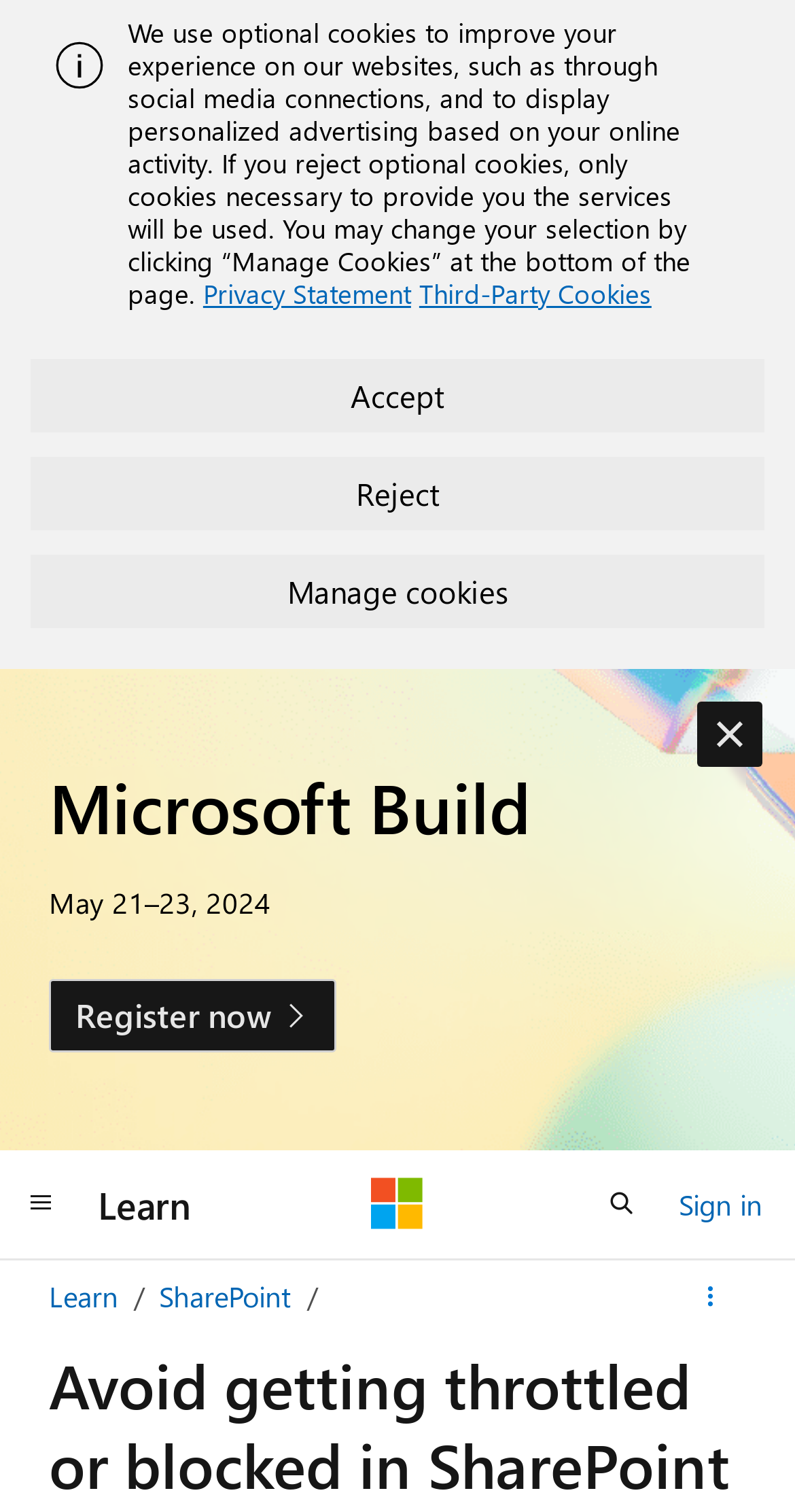With reference to the screenshot, provide a detailed response to the question below:
What is the purpose of the 'Manage cookies' button?

I read the text associated with the 'Manage cookies' button and the surrounding elements, which suggests that the button is used to manage cookies, likely in the context of privacy settings.